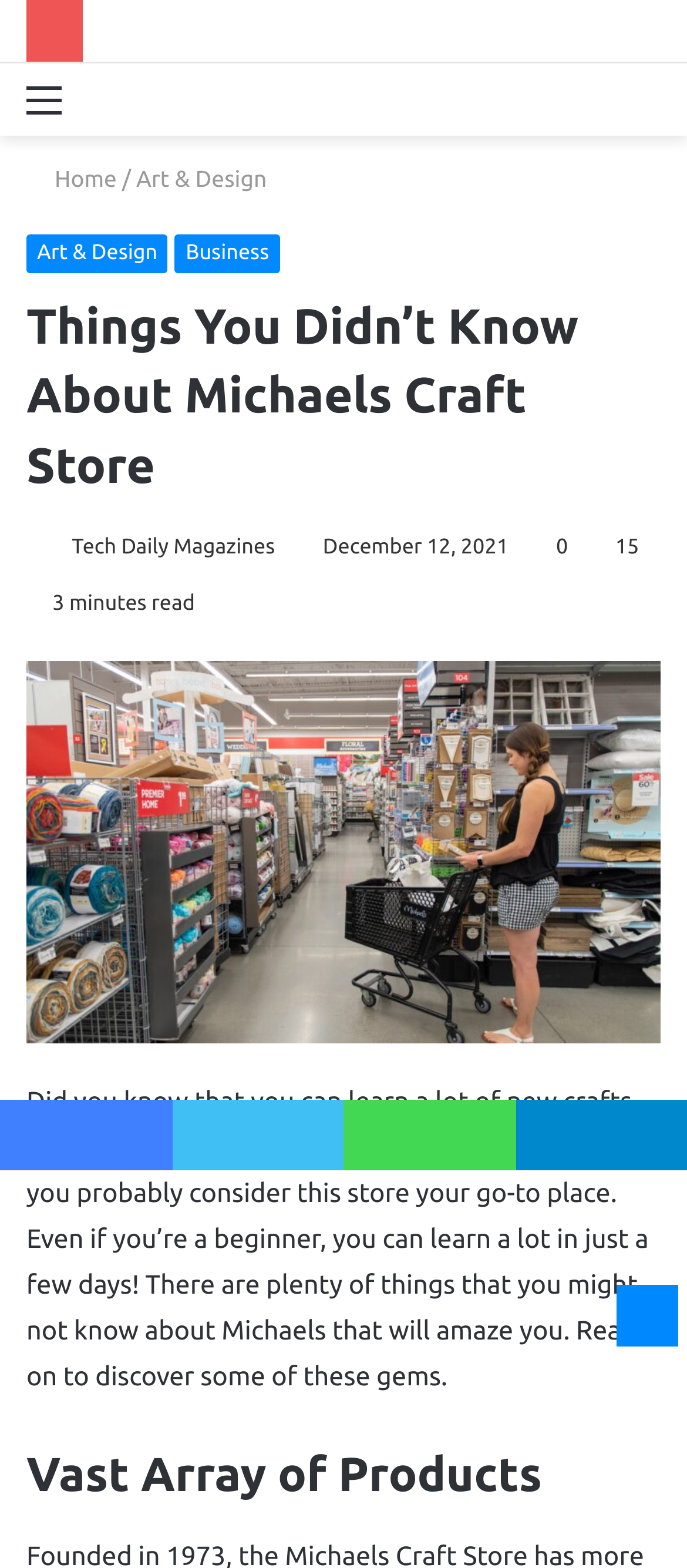Extract the top-level heading from the webpage and provide its text.

Things You Didn’t Know About Michaels Craft Store